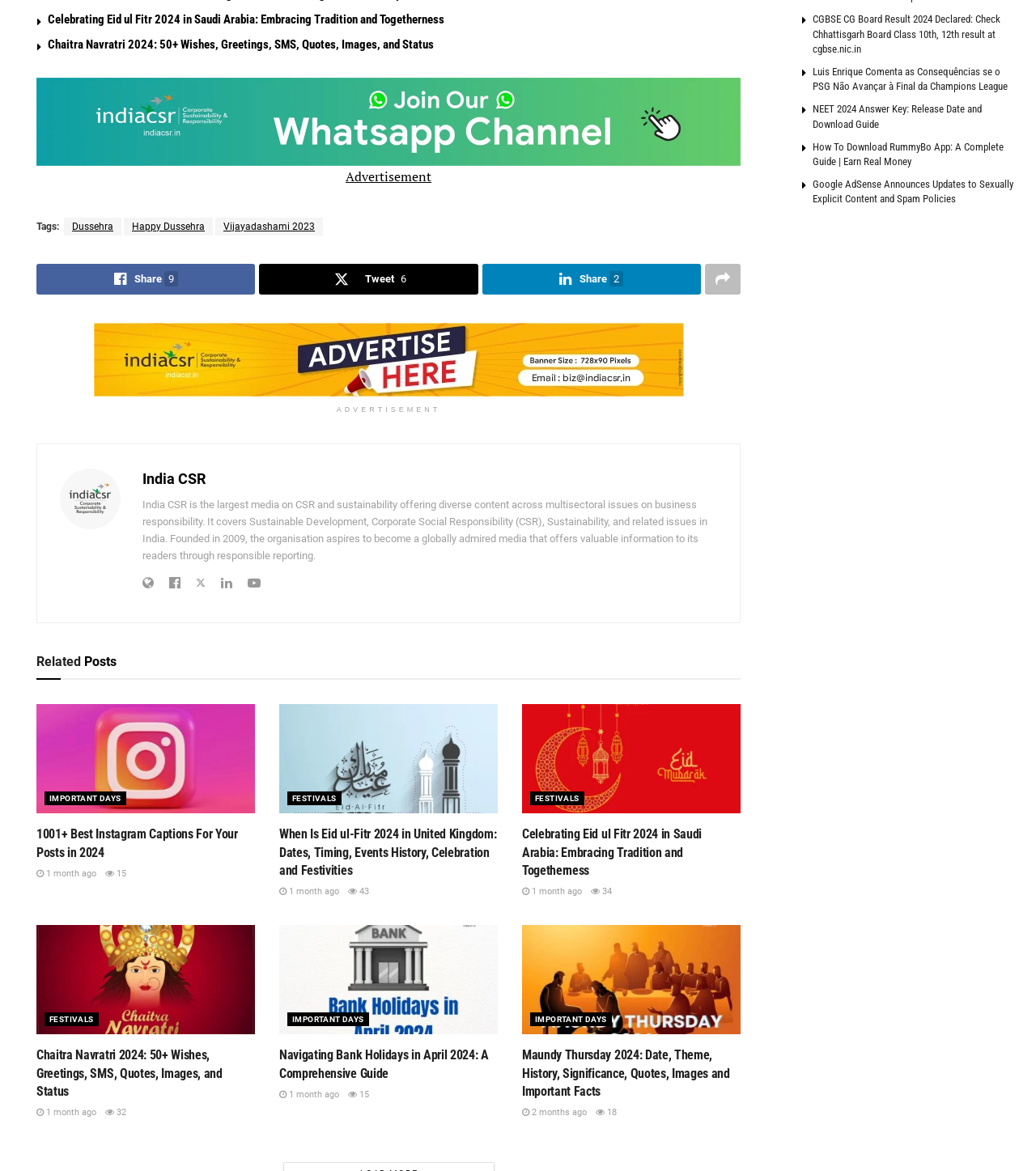Identify the bounding box coordinates necessary to click and complete the given instruction: "Share the post on social media".

[0.465, 0.225, 0.677, 0.251]